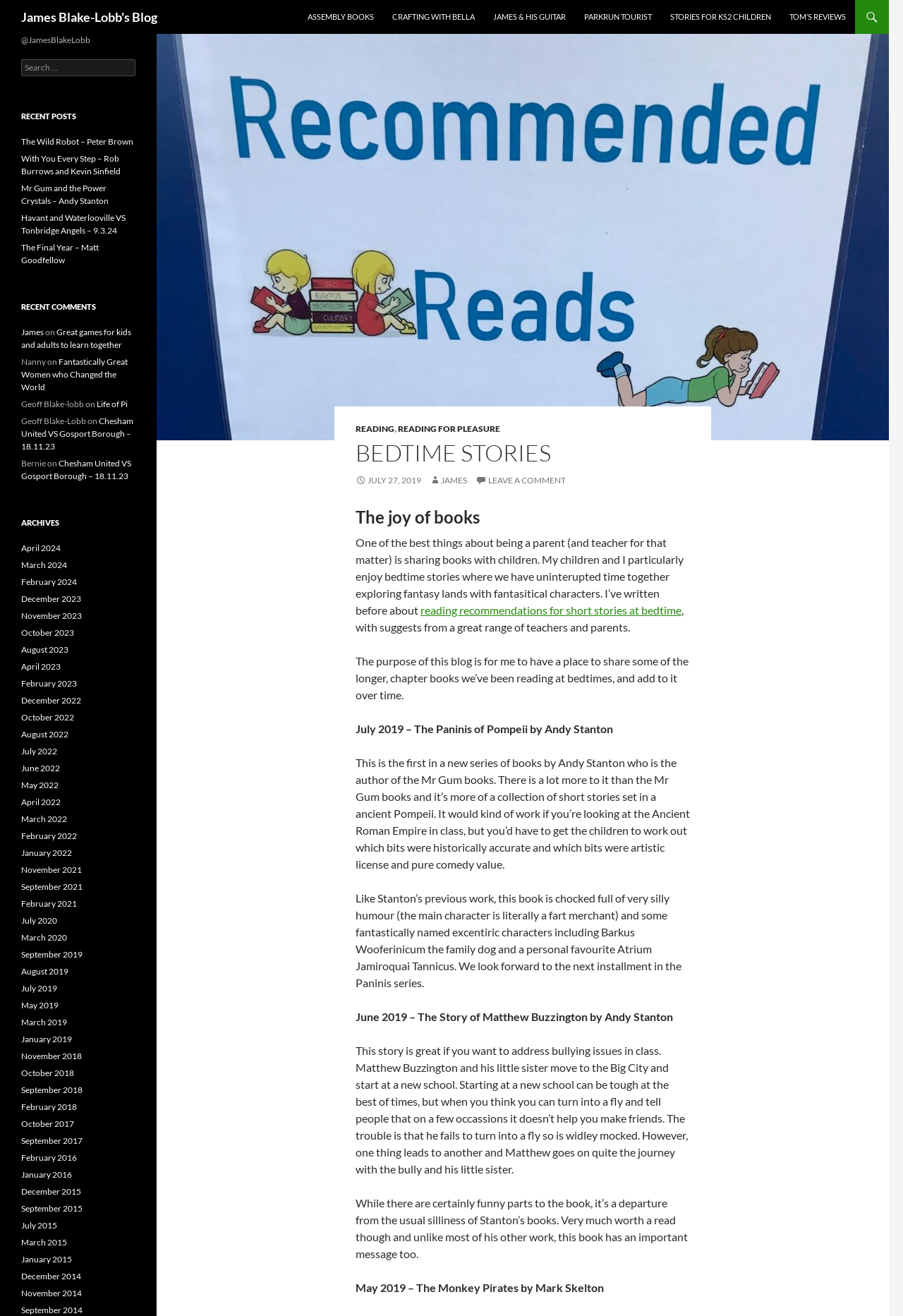What is the purpose of this blog?
Answer the question in a detailed and comprehensive manner.

The purpose of this blog is to share longer, chapter books that the author has read with his children at bedtime, and to add to it over time.